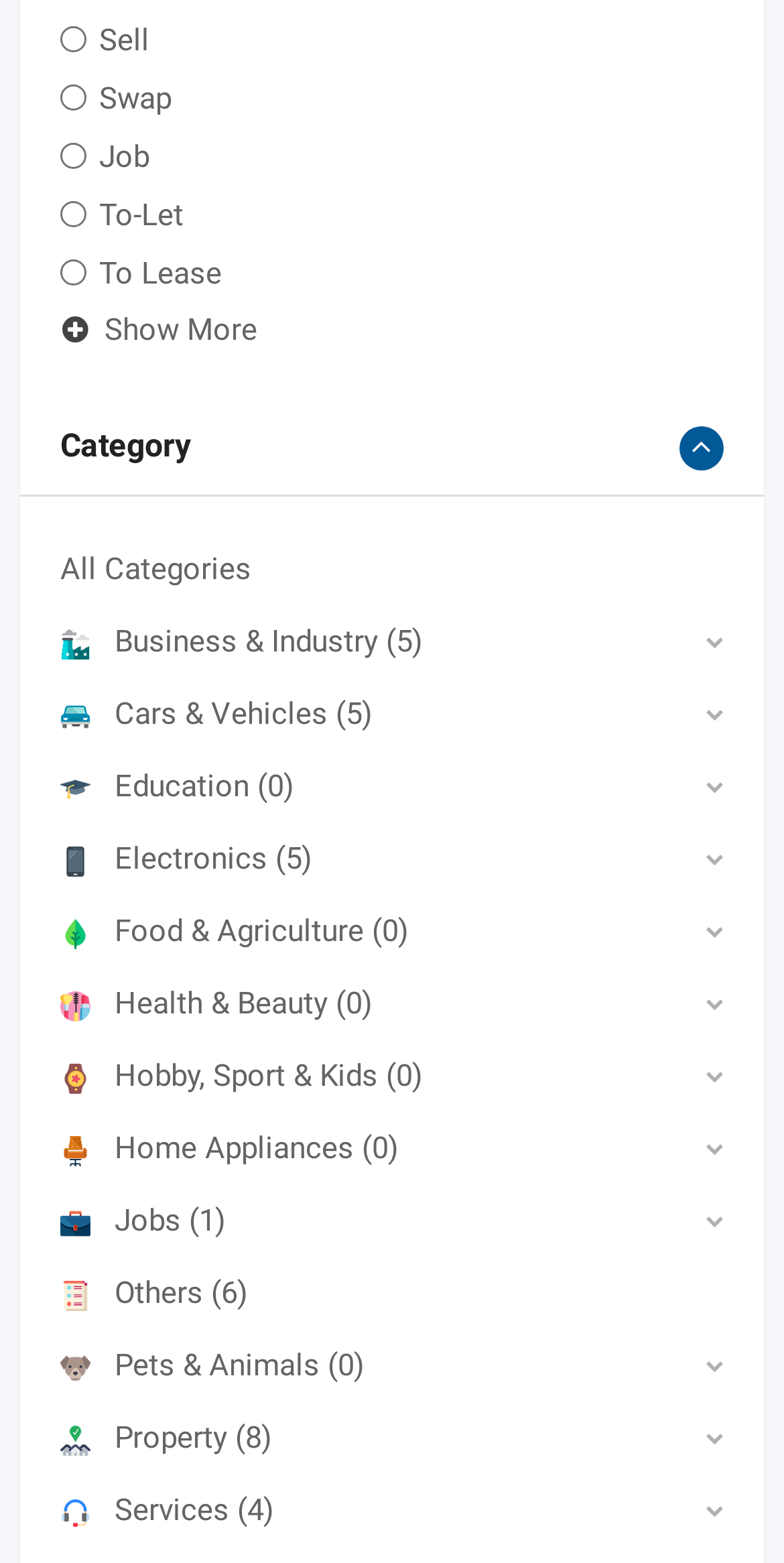Determine the bounding box coordinates for the clickable element to execute this instruction: "Select Sell option". Provide the coordinates as four float numbers between 0 and 1, i.e., [left, top, right, bottom].

[0.127, 0.014, 0.191, 0.037]